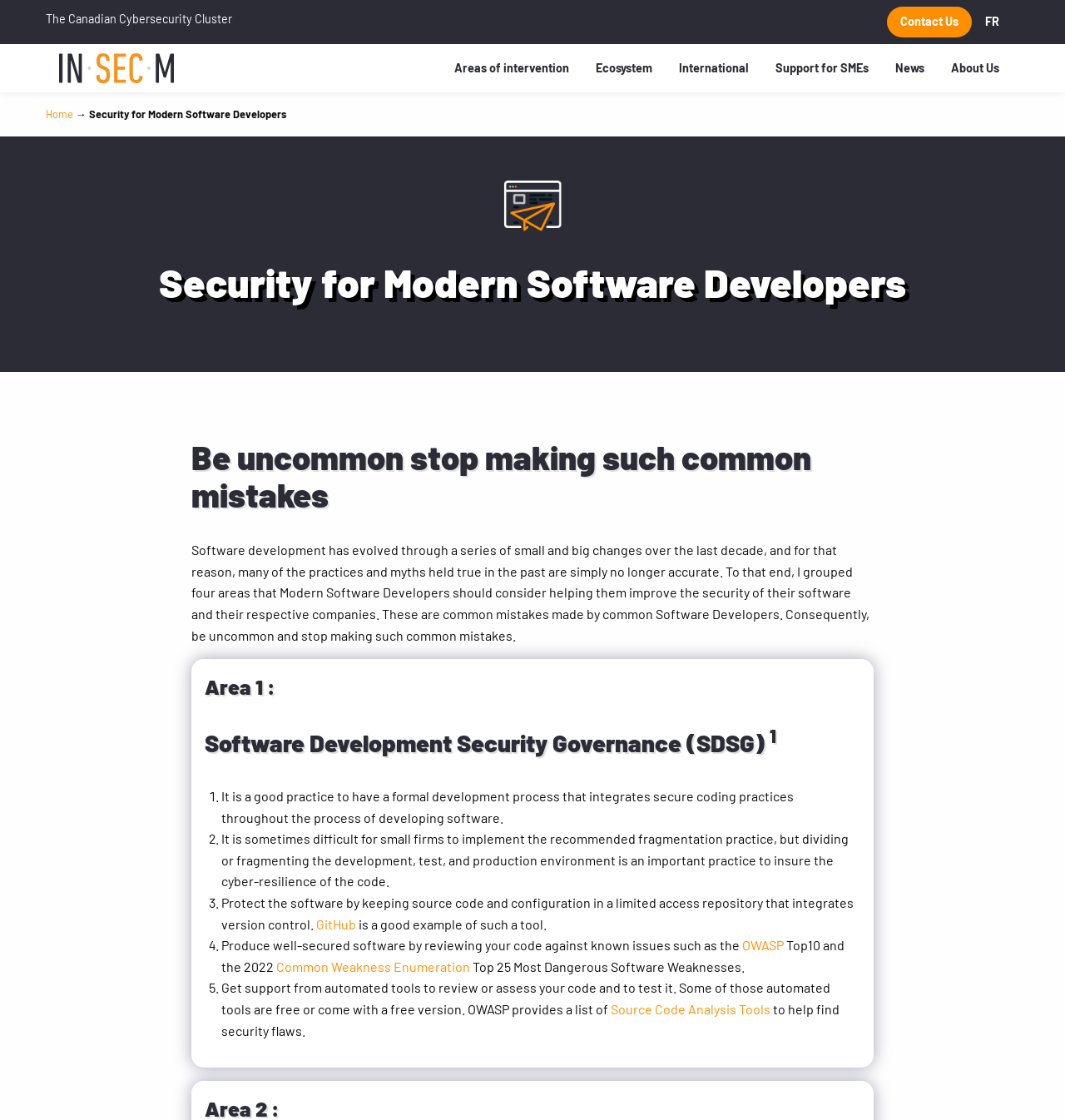Determine the main text heading of the webpage and provide its content.

Security for Modern Software Developers